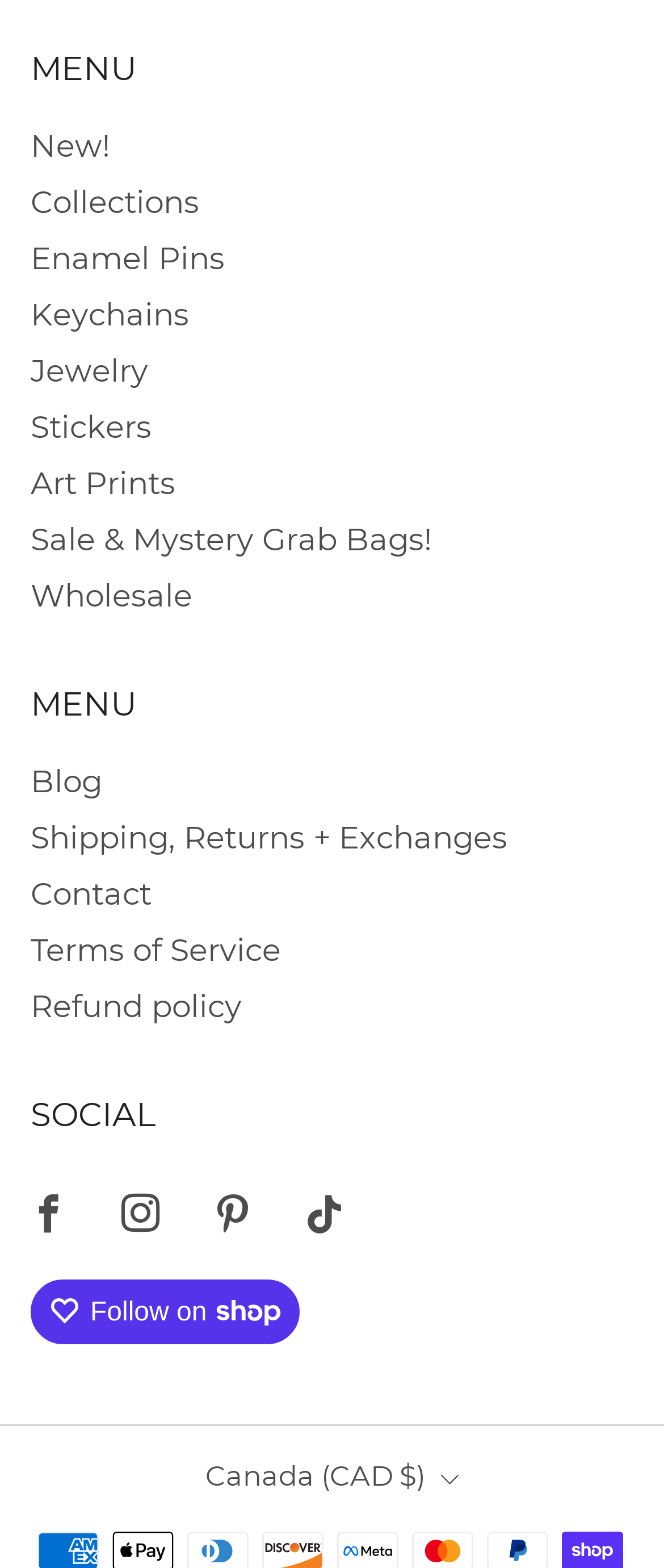Give a succinct answer to this question in a single word or phrase: 
How many images are there in the 'Follow on Shop' button?

2